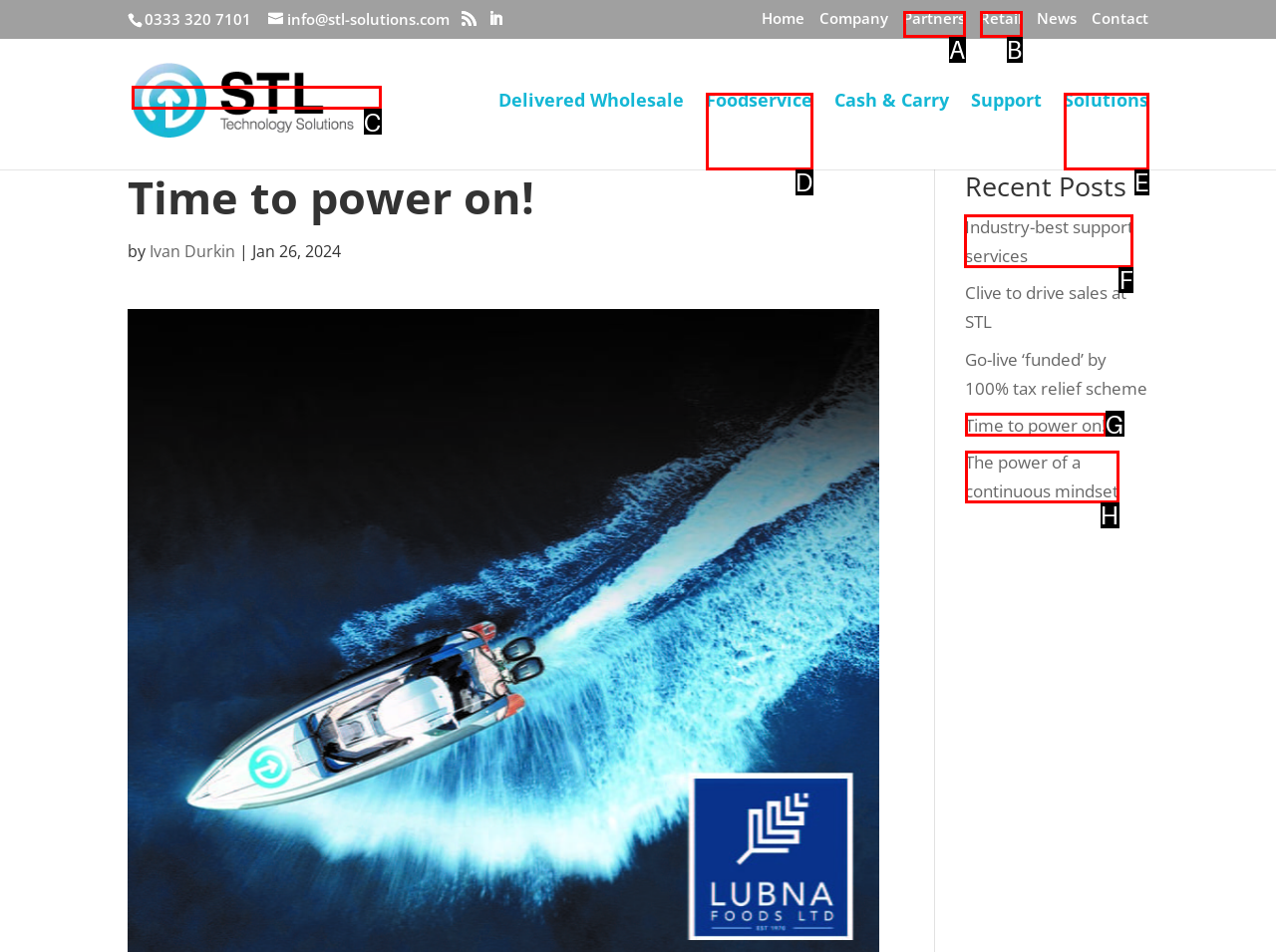Select the appropriate bounding box to fulfill the task: Read the 'Industry-best support services' post Respond with the corresponding letter from the choices provided.

F